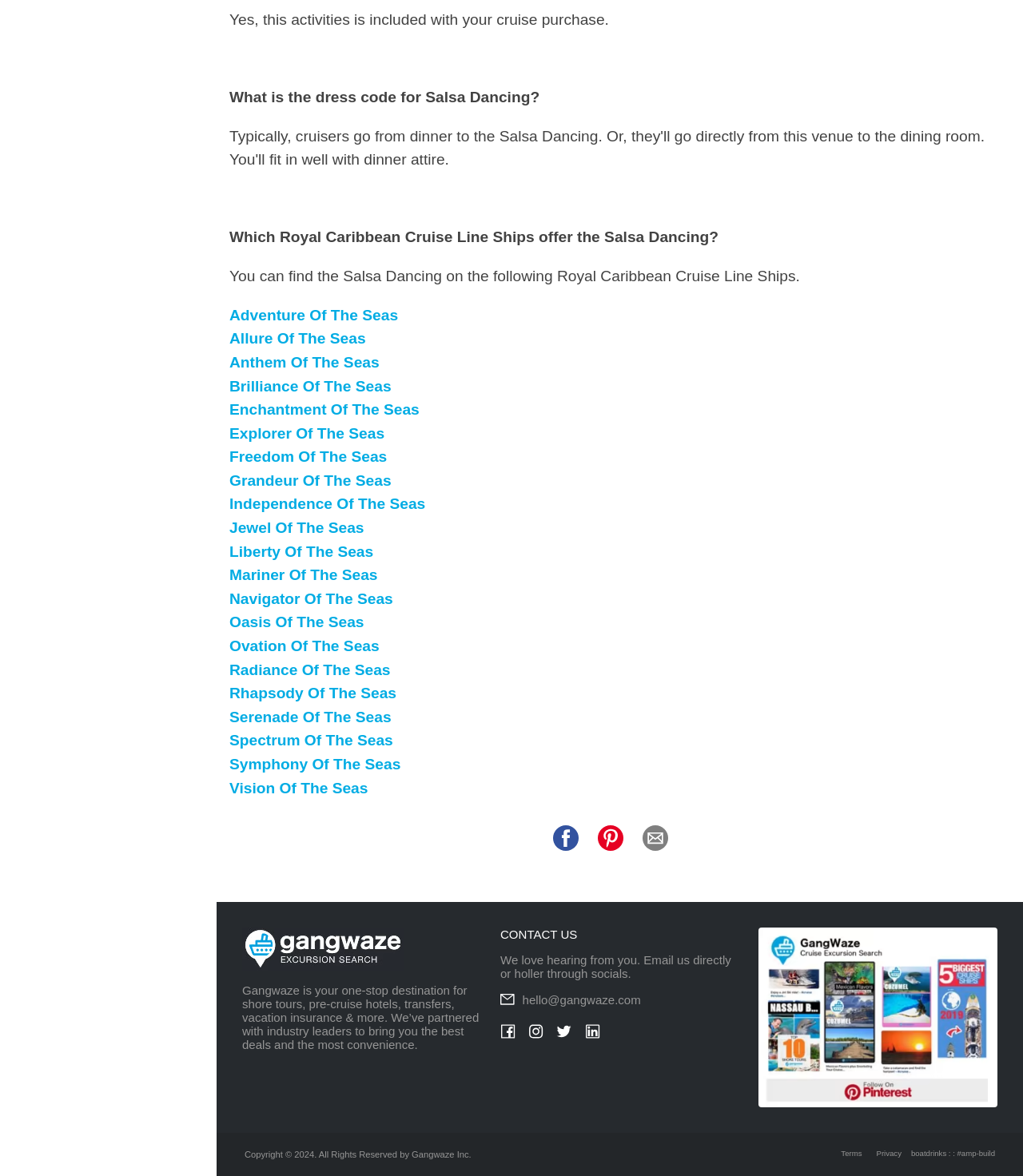Identify the bounding box coordinates necessary to click and complete the given instruction: "Click on the 'Adventure Of The Seas' link".

[0.224, 0.261, 0.389, 0.275]